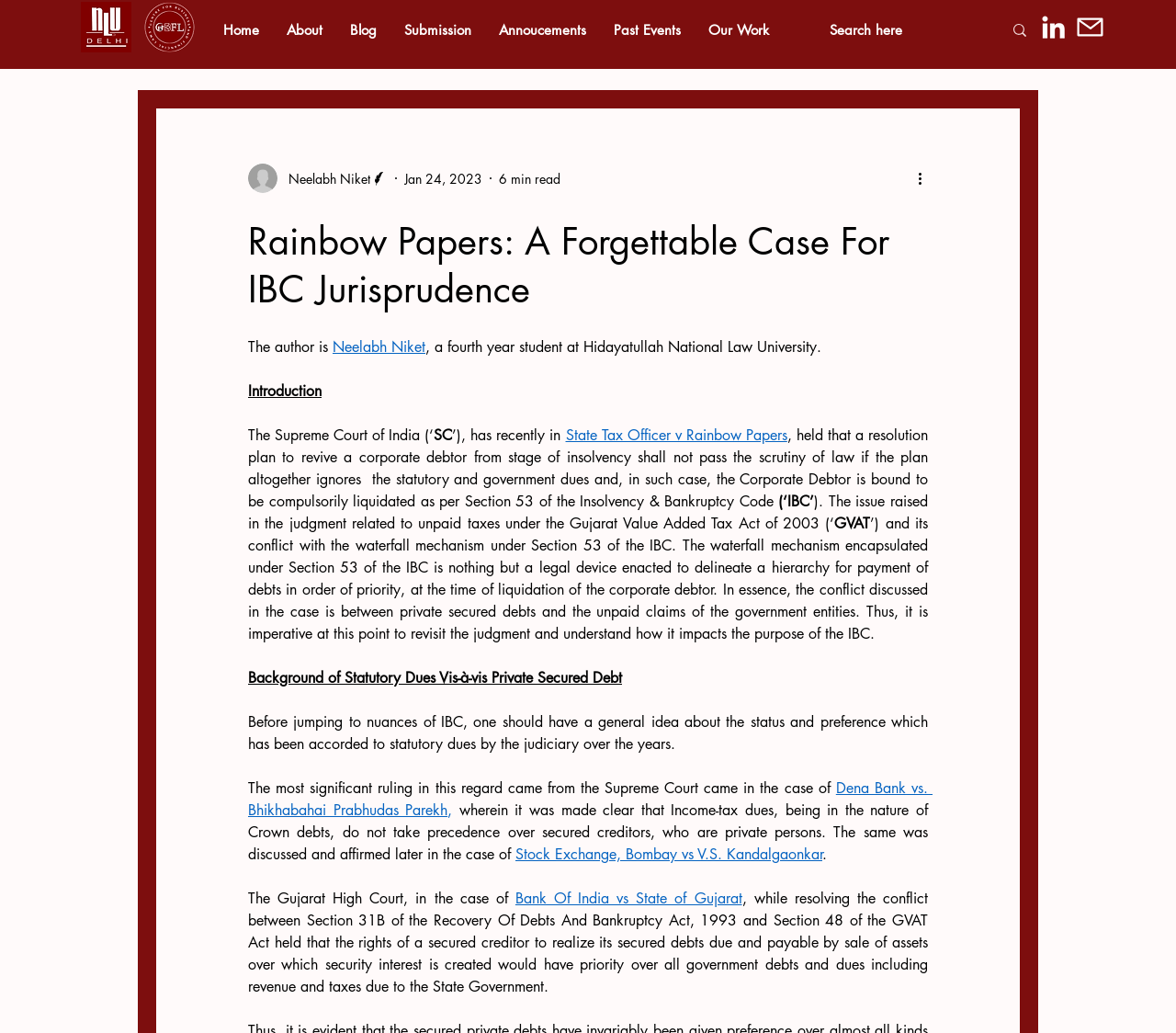Determine the bounding box coordinates of the clickable area required to perform the following instruction: "Check 'Penis Girthh Enhancement'". The coordinates should be represented as four float numbers between 0 and 1: [left, top, right, bottom].

None